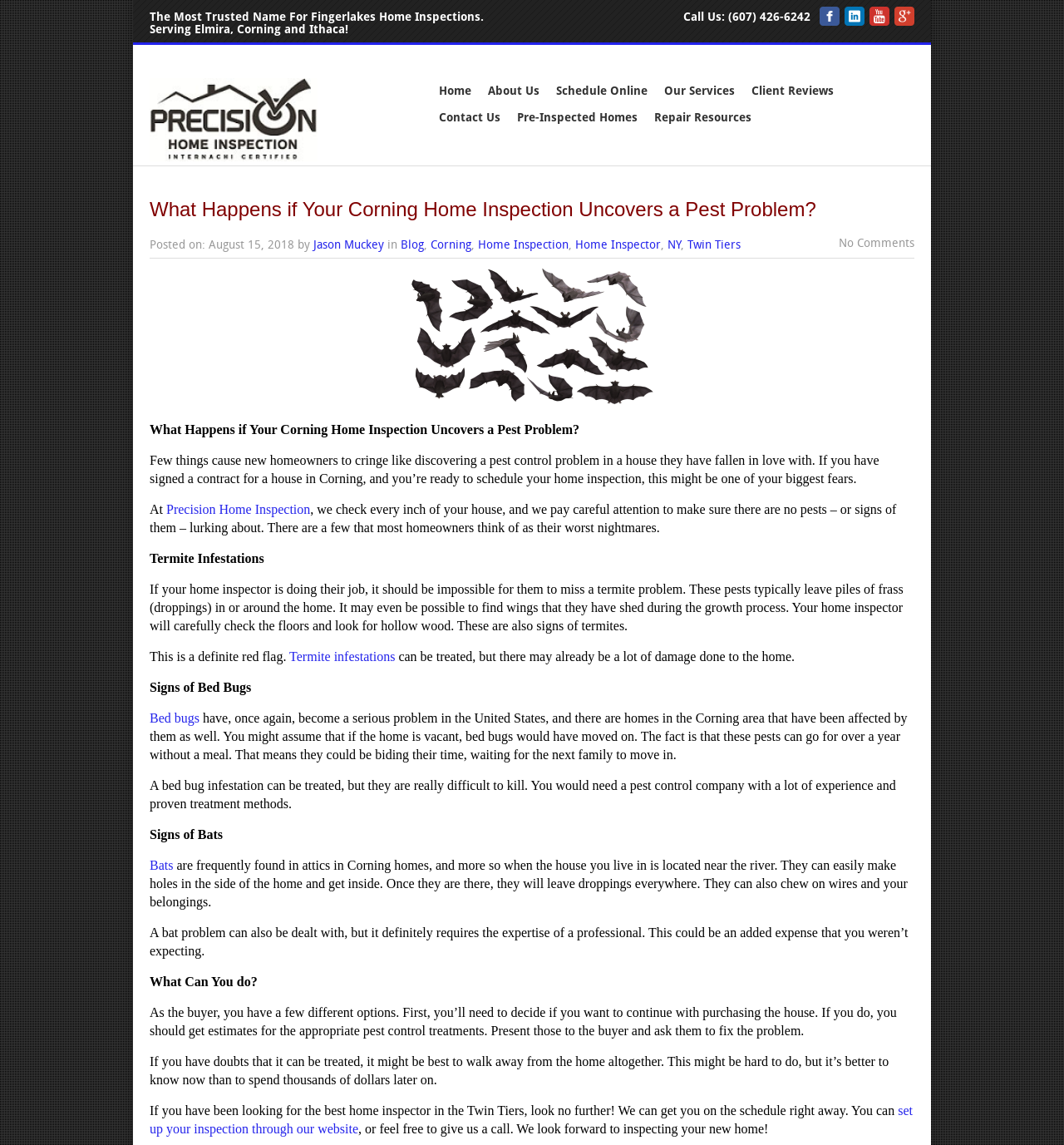Based on the image, provide a detailed response to the question:
How can you schedule an inspection?

The webpage mentions that you can schedule an inspection through their website or by giving them a call. This information can be found at the end of the article, where it says 'You can set up your inspection through our website' with bounding box coordinates [0.141, 0.964, 0.858, 0.992] and 'or feel free to give us a call' with bounding box coordinates [0.337, 0.98, 0.722, 0.992].